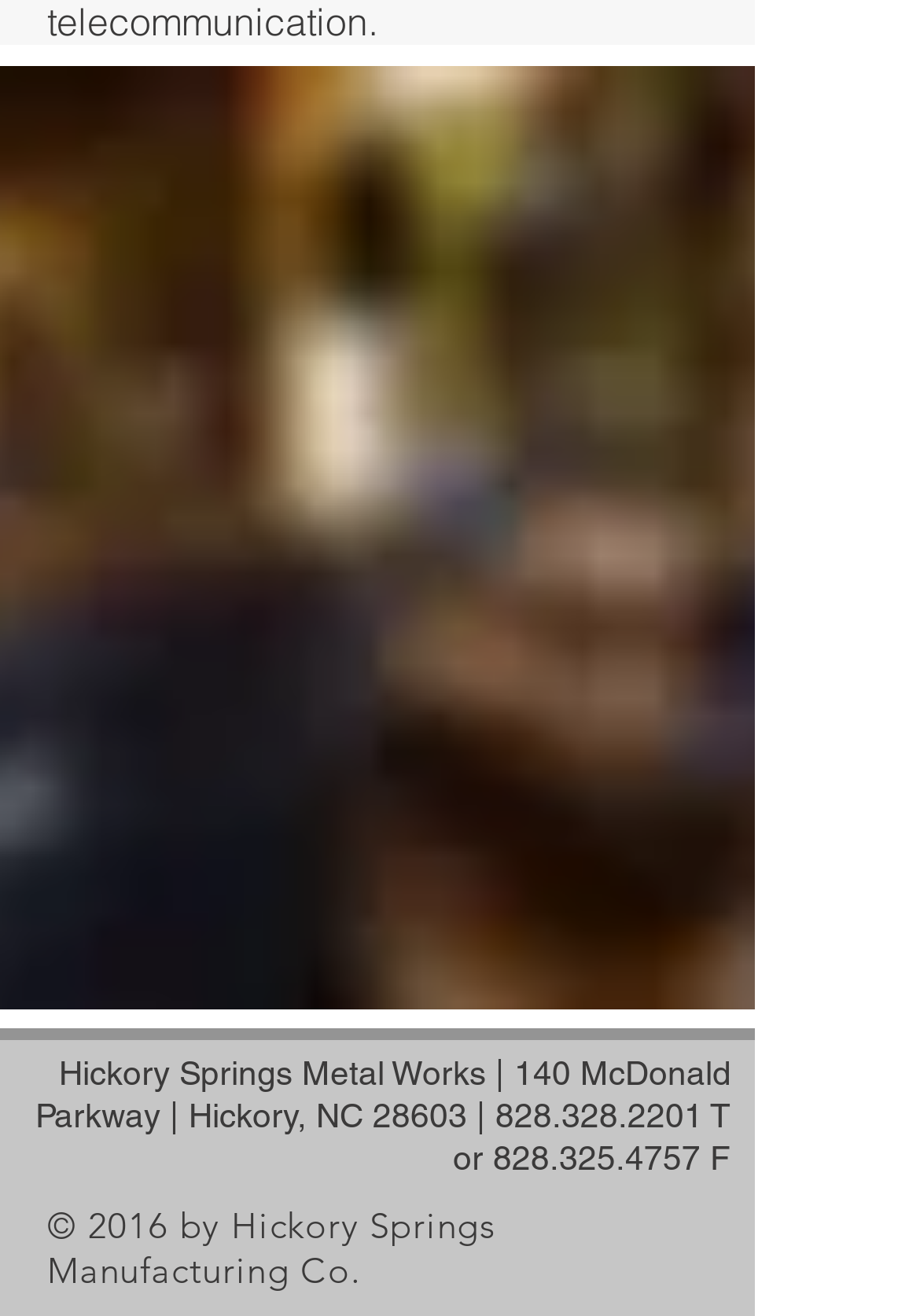Answer this question in one word or a short phrase: What is the phone number?

828.328.2201